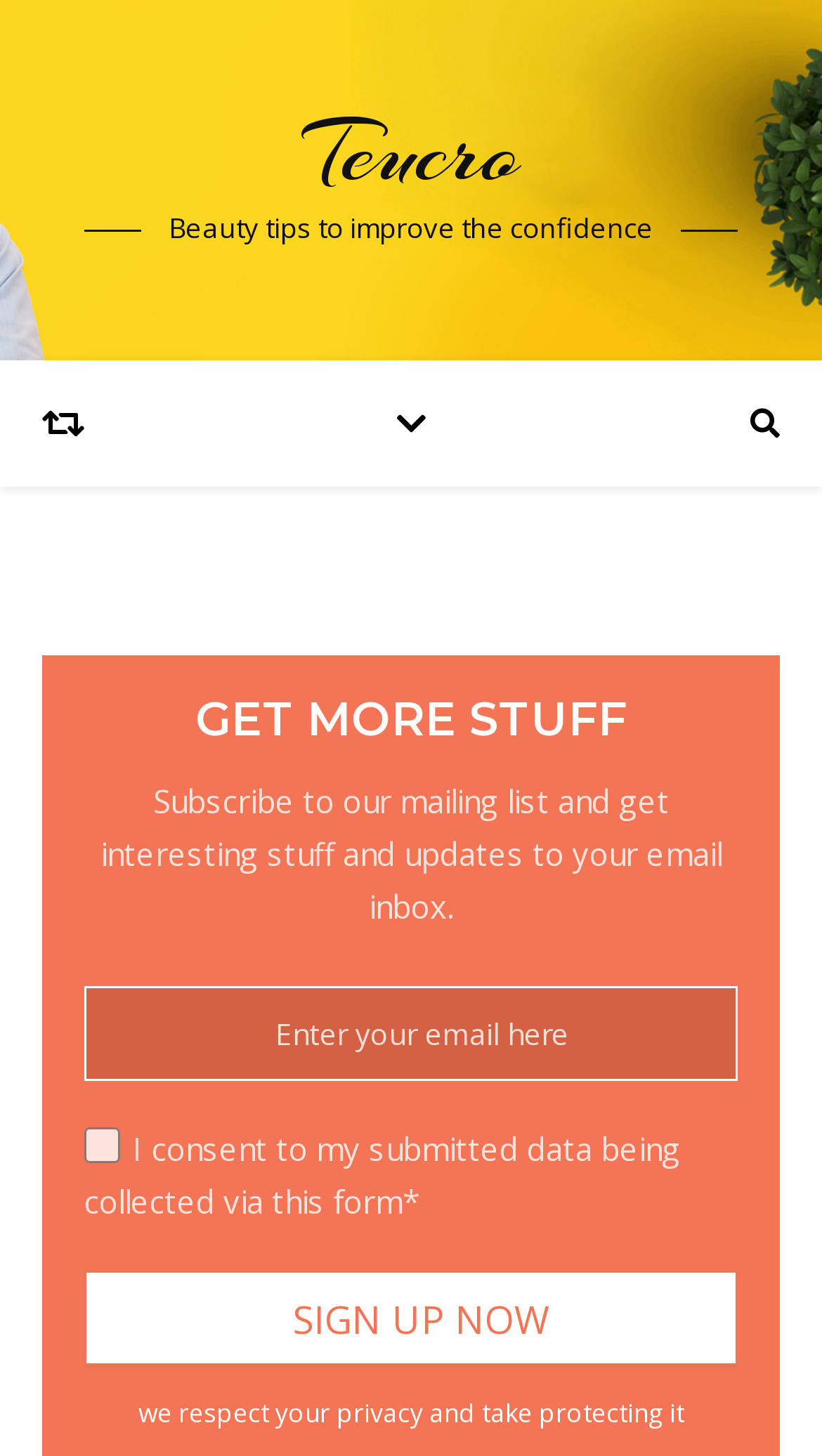Please use the details from the image to answer the following question comprehensively:
What is the text on the button?

The button located at the bottom of the webpage has the text 'Sign Up Now' on it. This text is also confirmed by the StaticText element 'SIGN UP NOW' which is a child of the button element.